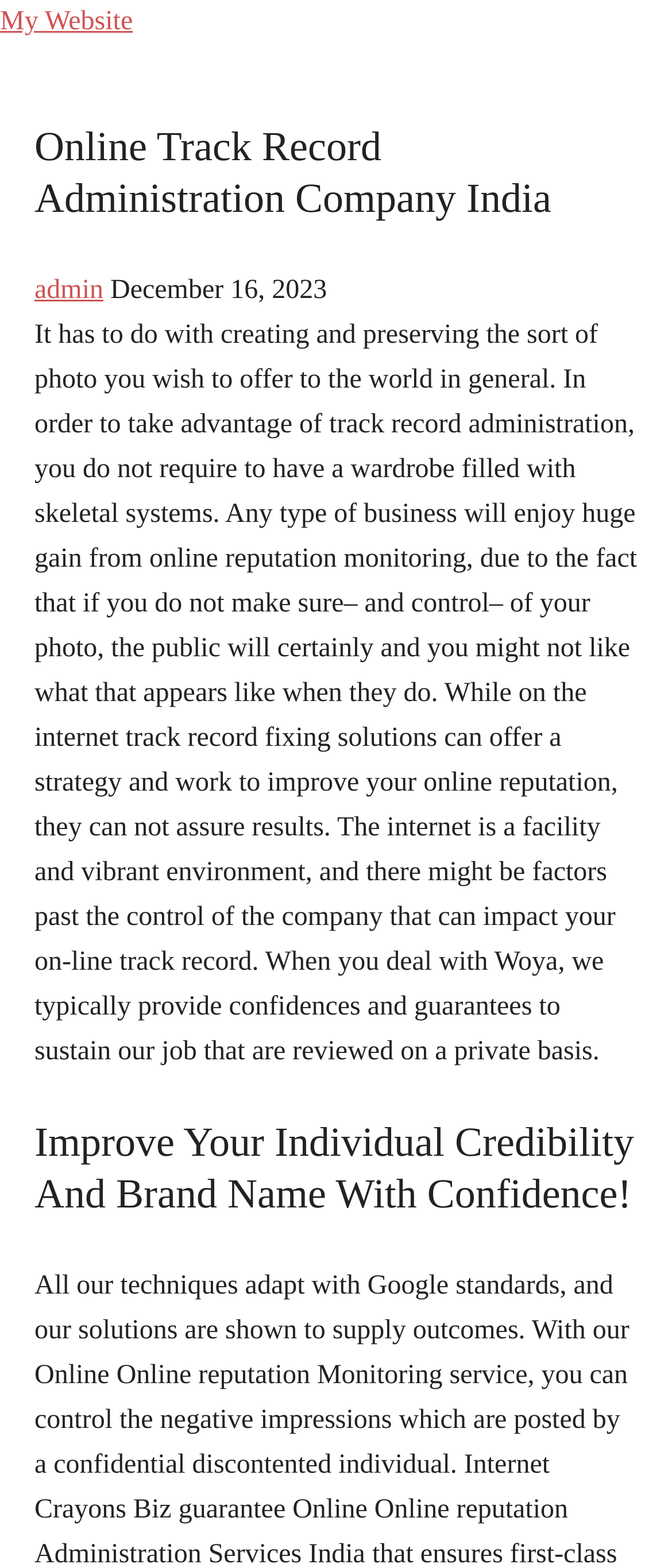Provide your answer in a single word or phrase: 
What is the benefit of using online track record administration?

Huge gain for any business